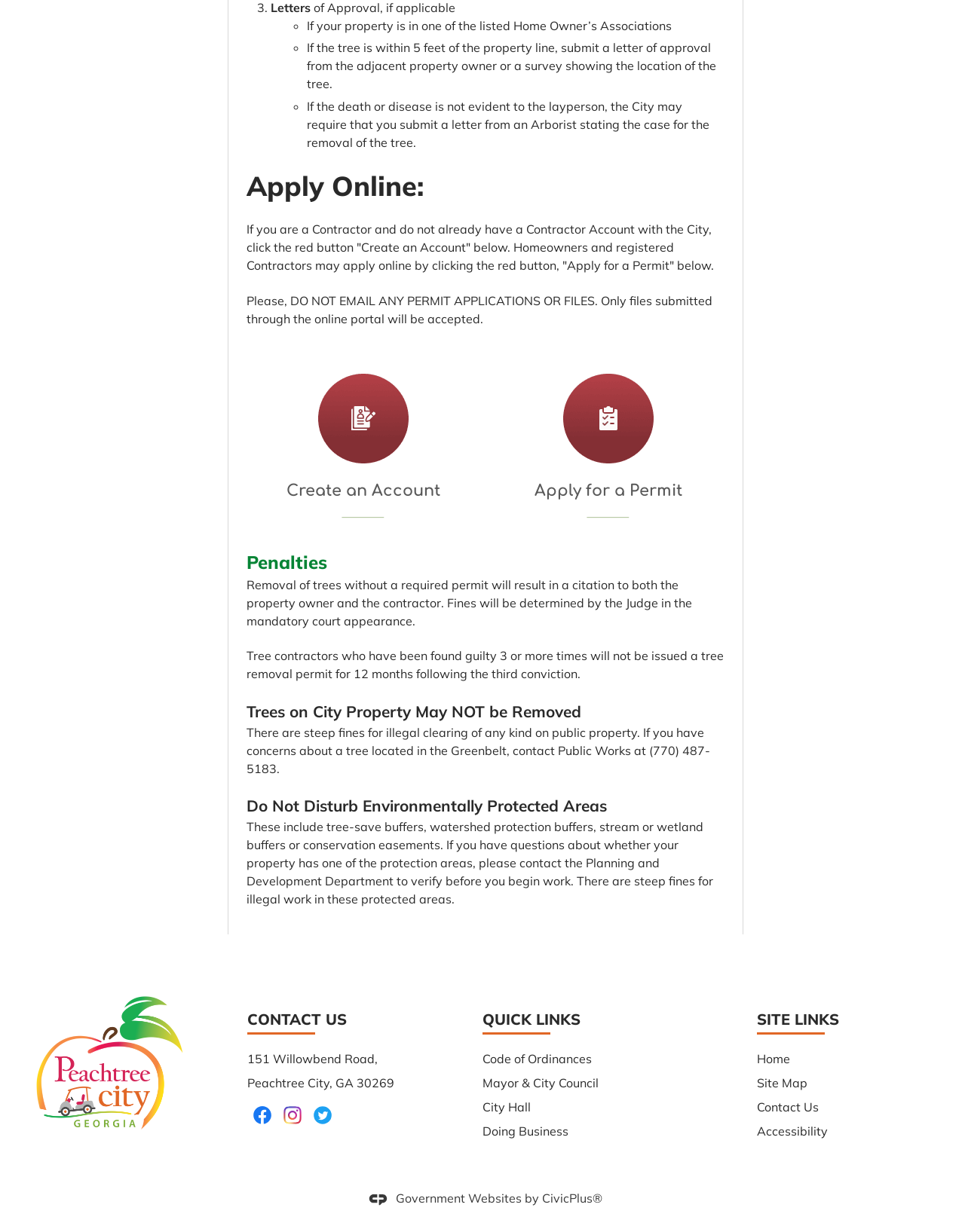What is the location of the City Hall?
Refer to the image and answer the question using a single word or phrase.

151 Willowbend Road